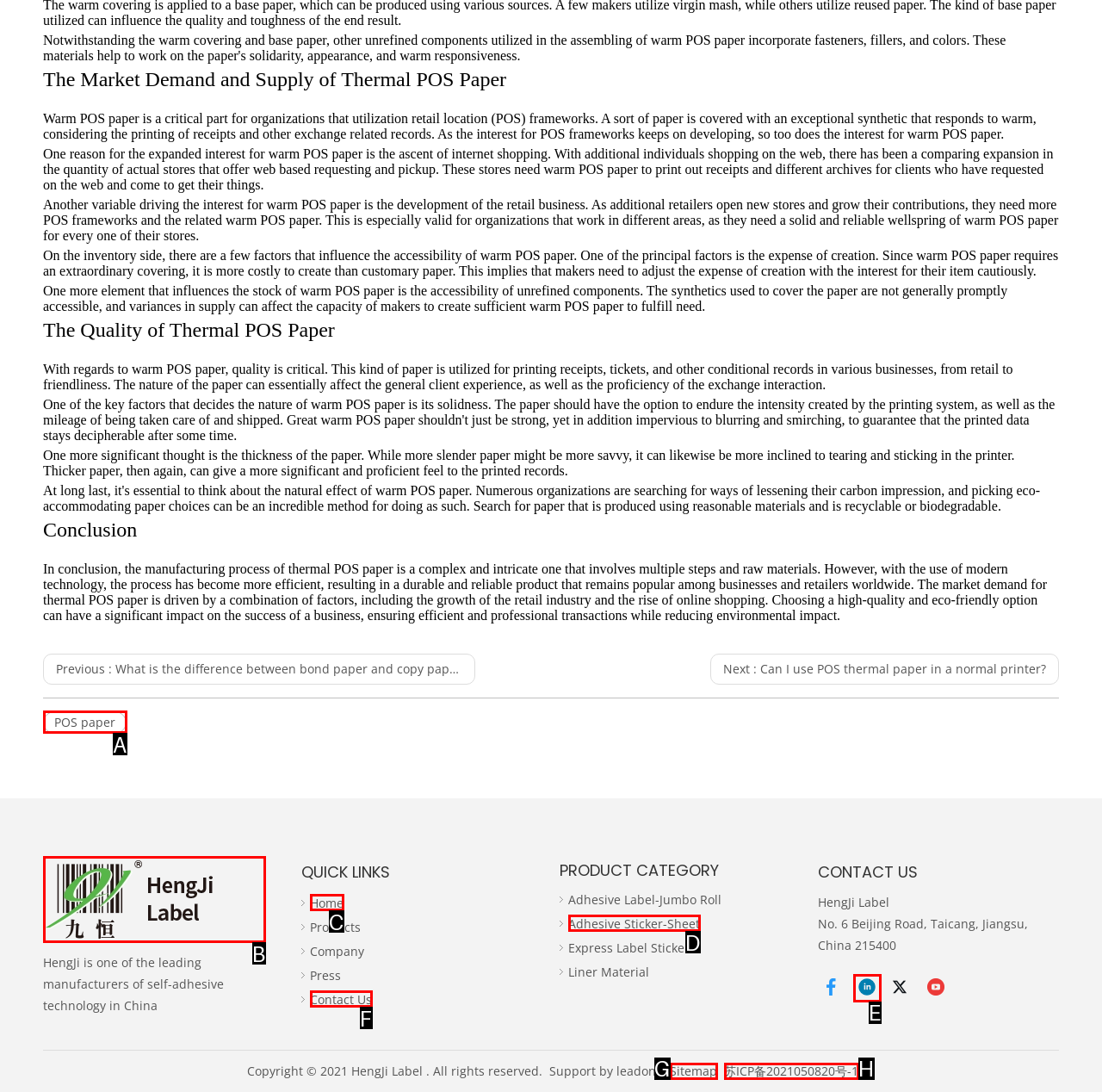Find the HTML element that suits the description: Contact Us
Indicate your answer with the letter of the matching option from the choices provided.

F